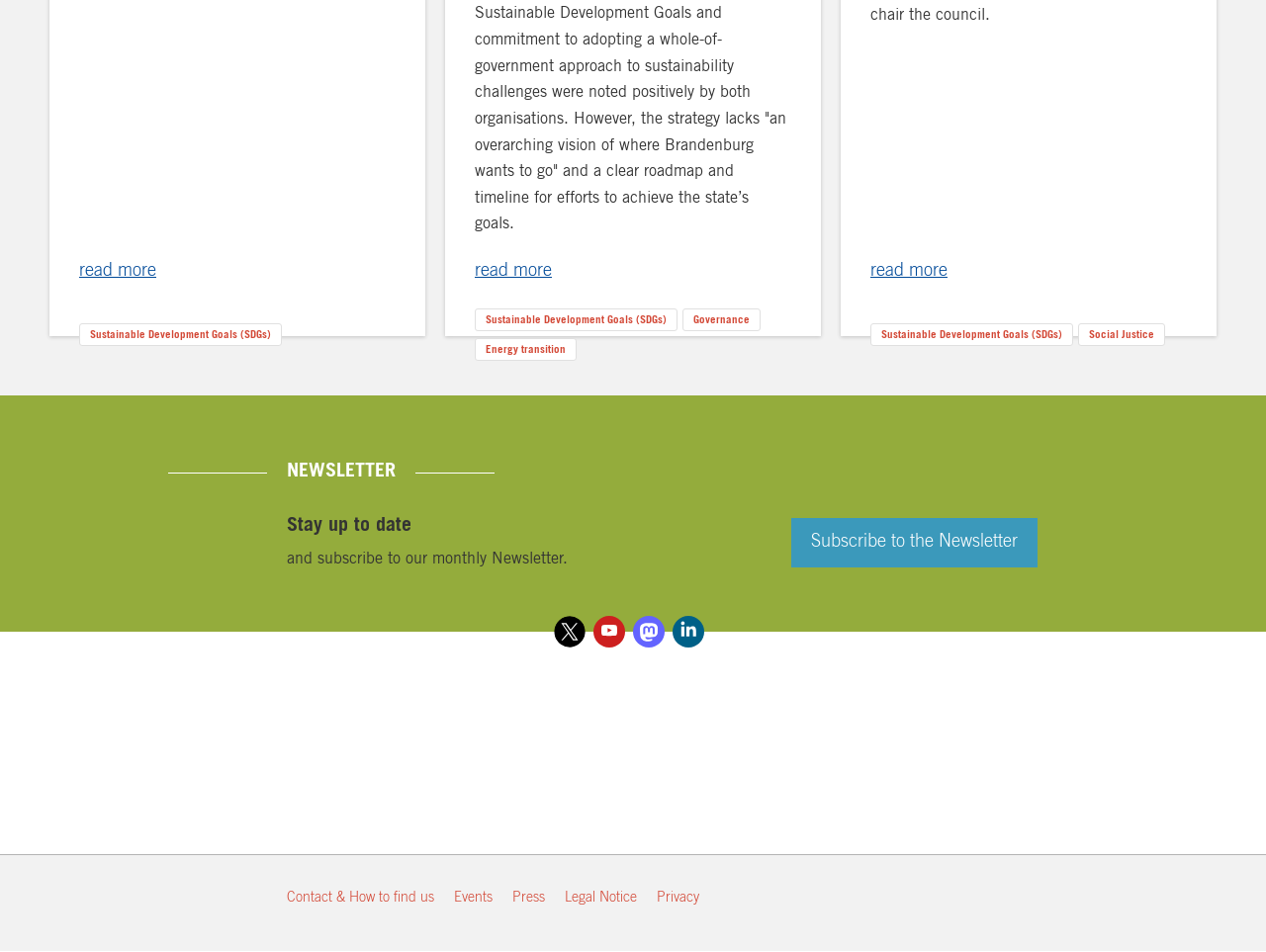Please determine the bounding box of the UI element that matches this description: Sustainable Development Goals (SDGs). The coordinates should be given as (top-left x, top-left y, bottom-right x, bottom-right y), with all values between 0 and 1.

[0.687, 0.34, 0.848, 0.364]